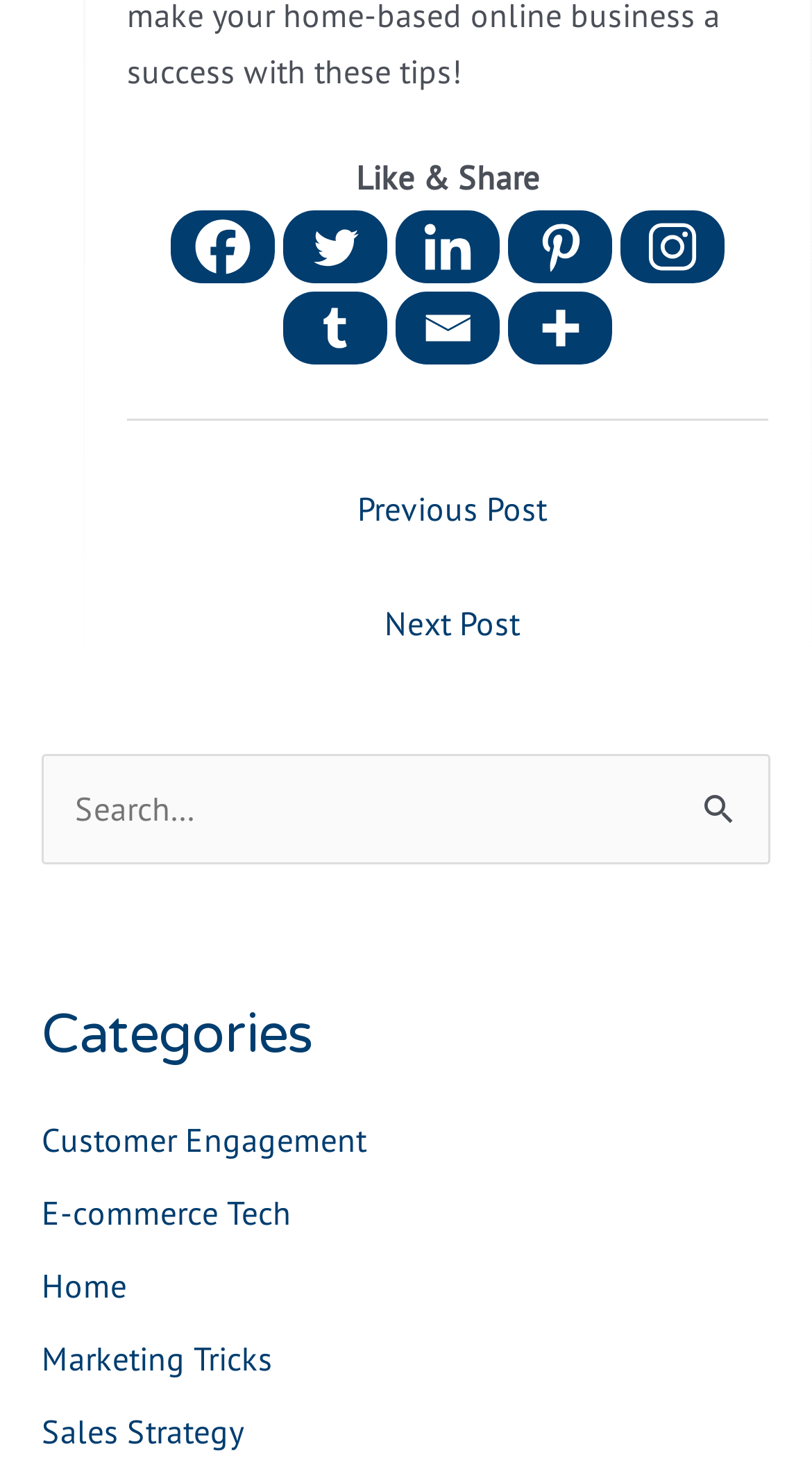Respond with a single word or phrase:
What is the text of the previous post link?

Previous Post